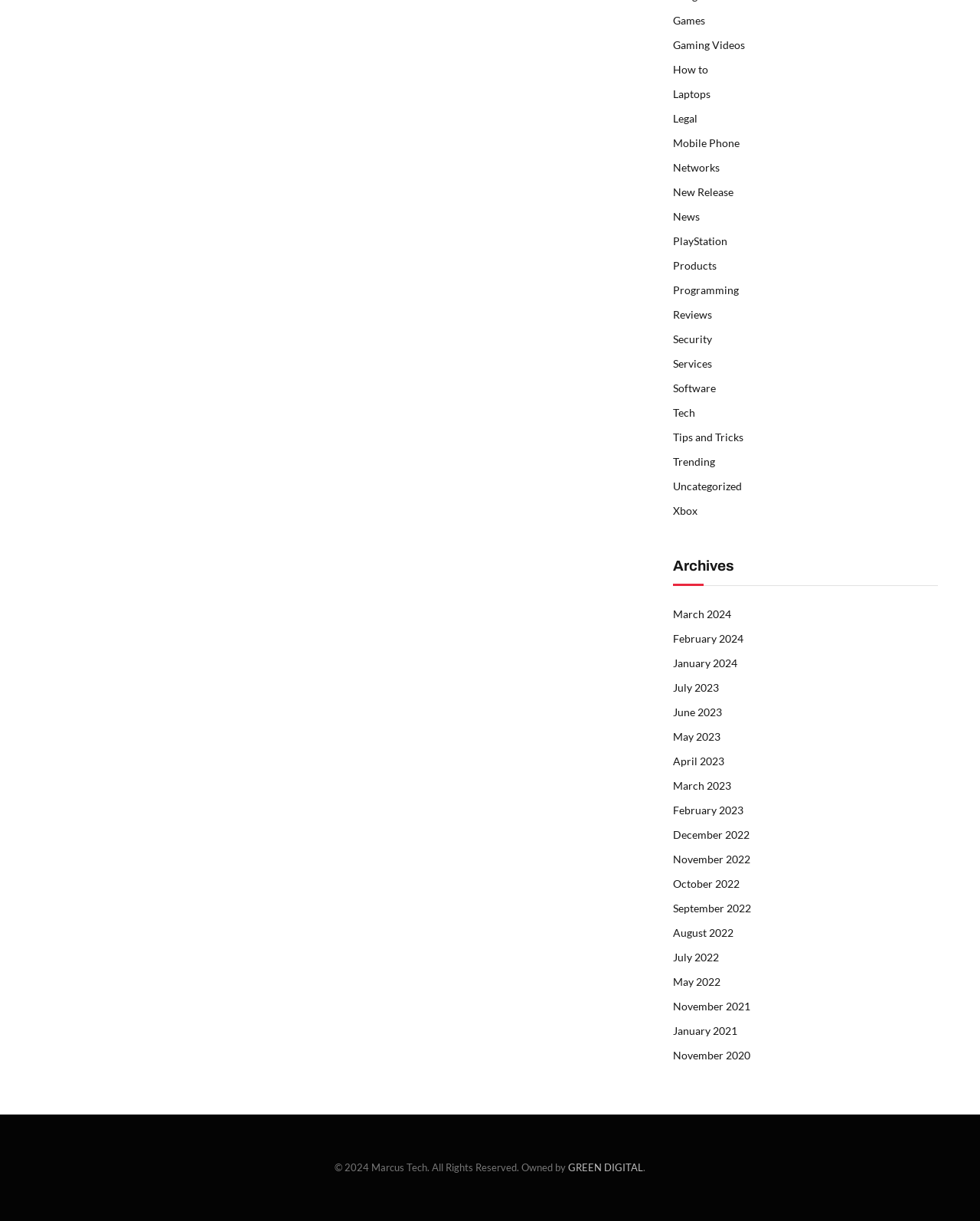What is the earliest month listed in the archives?
Look at the image and respond to the question as thoroughly as possible.

I looked at the links under the 'Archives' heading and found that the earliest month listed is 'November 2020', which is the oldest date mentioned.